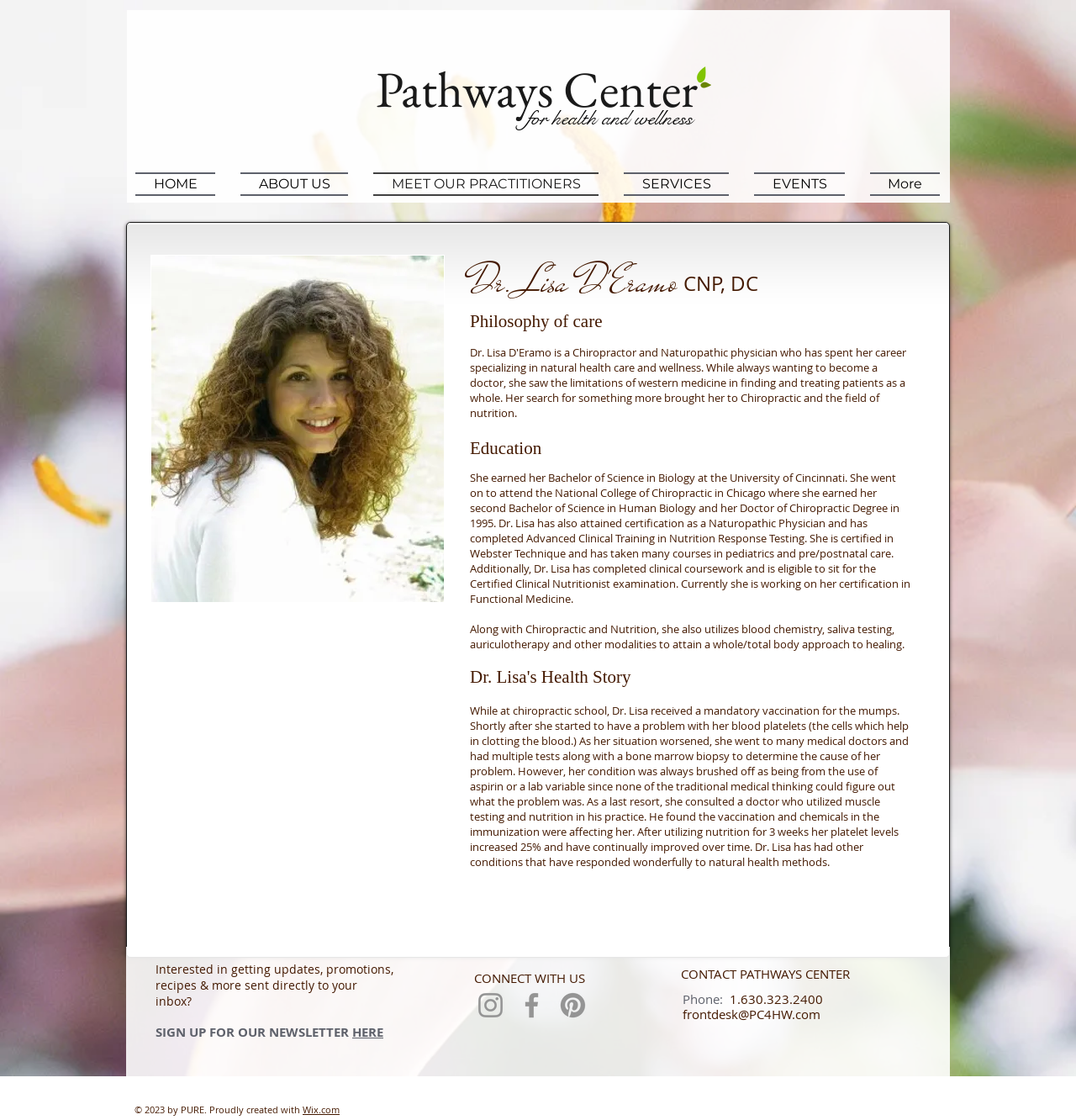Locate the bounding box coordinates of the element that should be clicked to execute the following instruction: "Click the HOME link".

[0.126, 0.154, 0.212, 0.174]